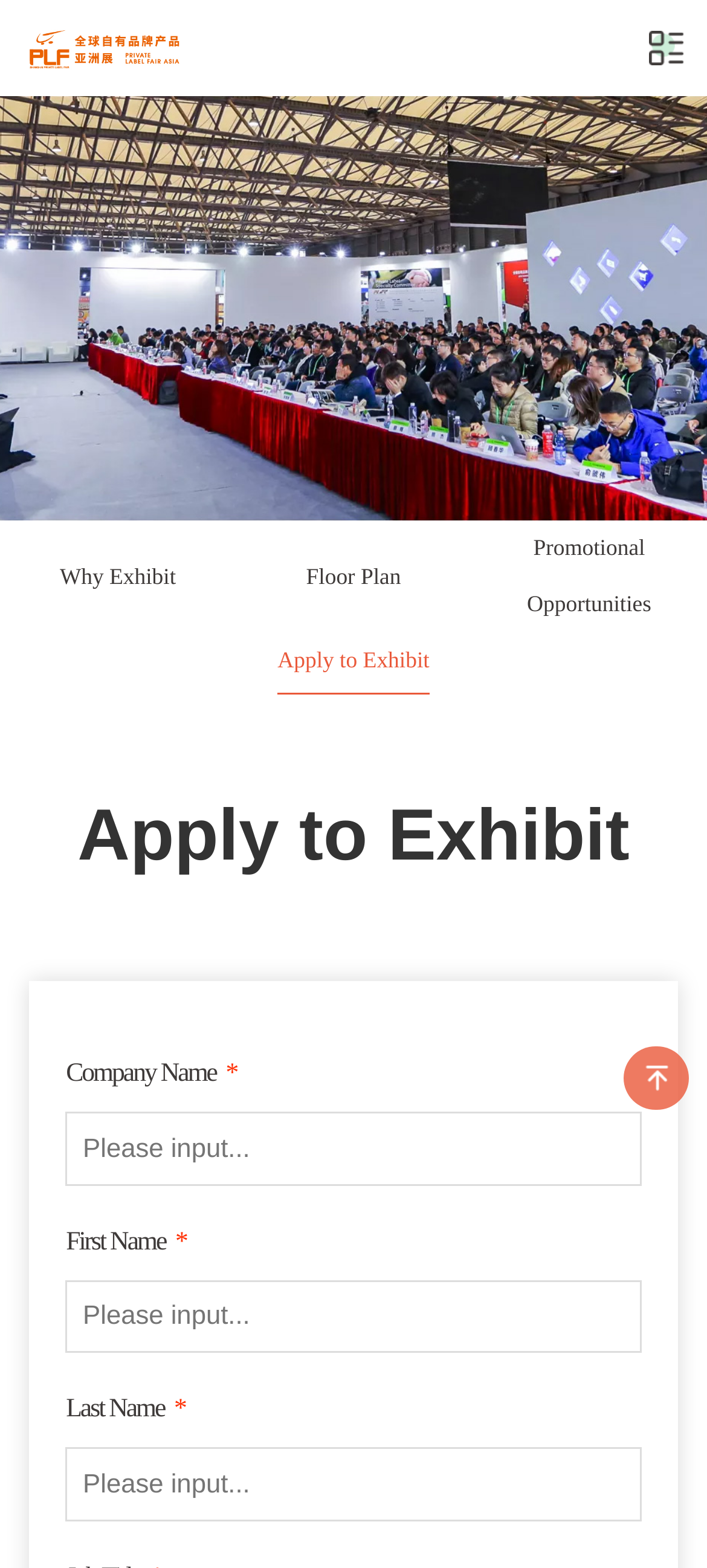Please provide a brief answer to the question using only one word or phrase: 
What is the position of the 'Apply to Exhibit' link?

Middle